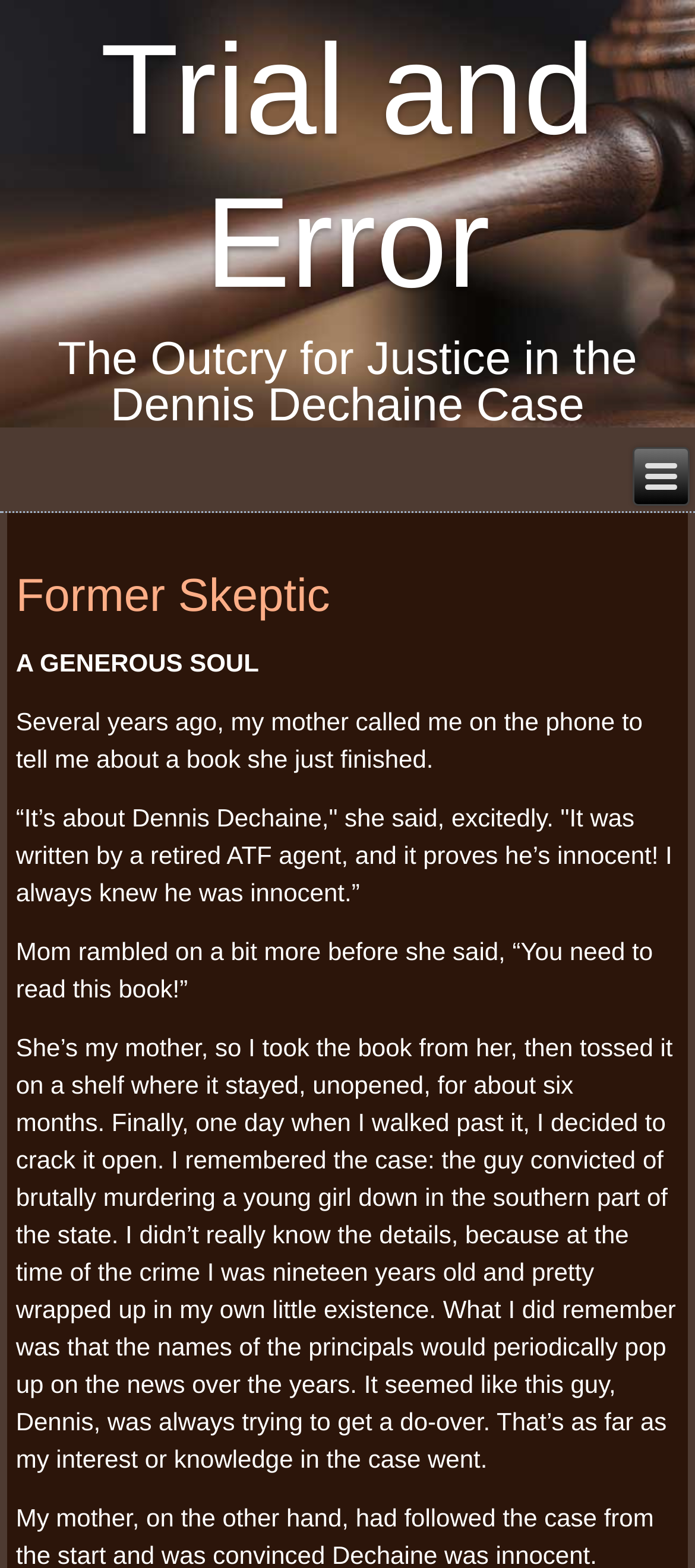What was the author's age when the crime mentioned in the webpage occurred?
Based on the image, provide a one-word or brief-phrase response.

19